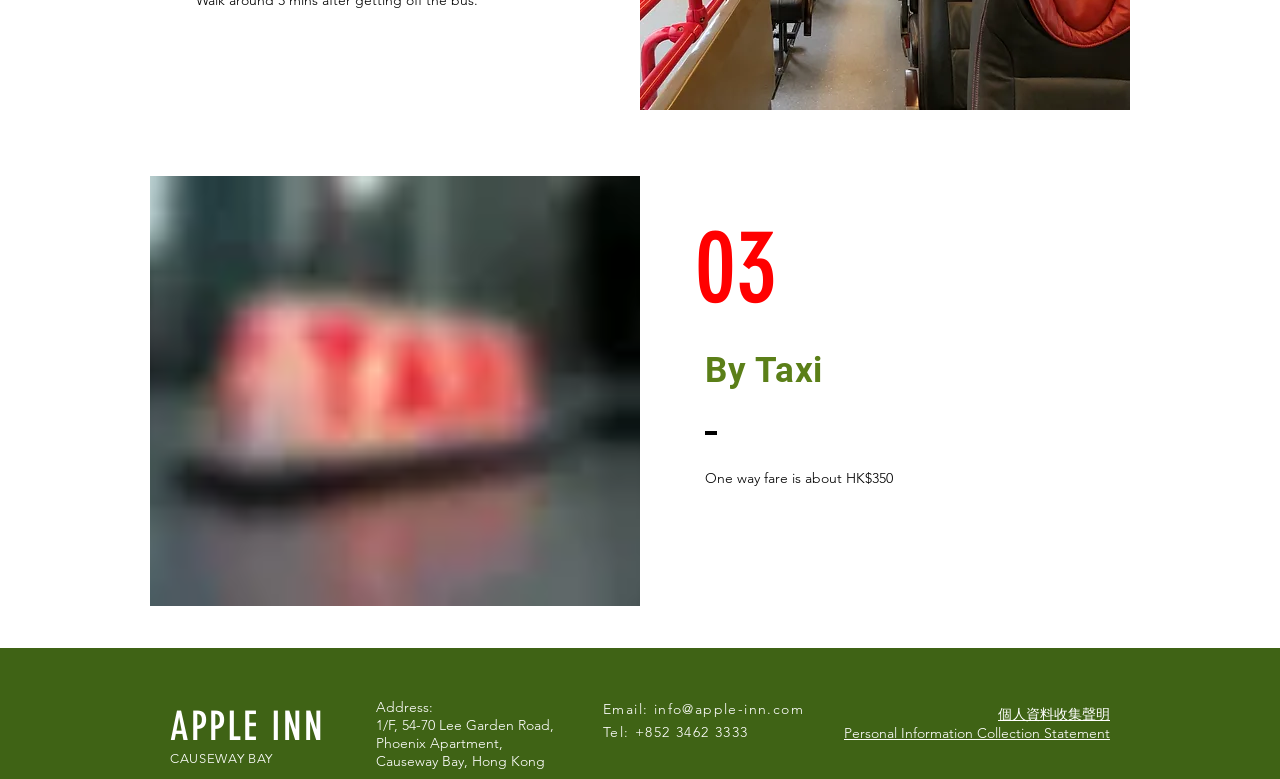Provide a single word or phrase to answer the given question: 
What is the phone number of the inn?

+852 3462 3333